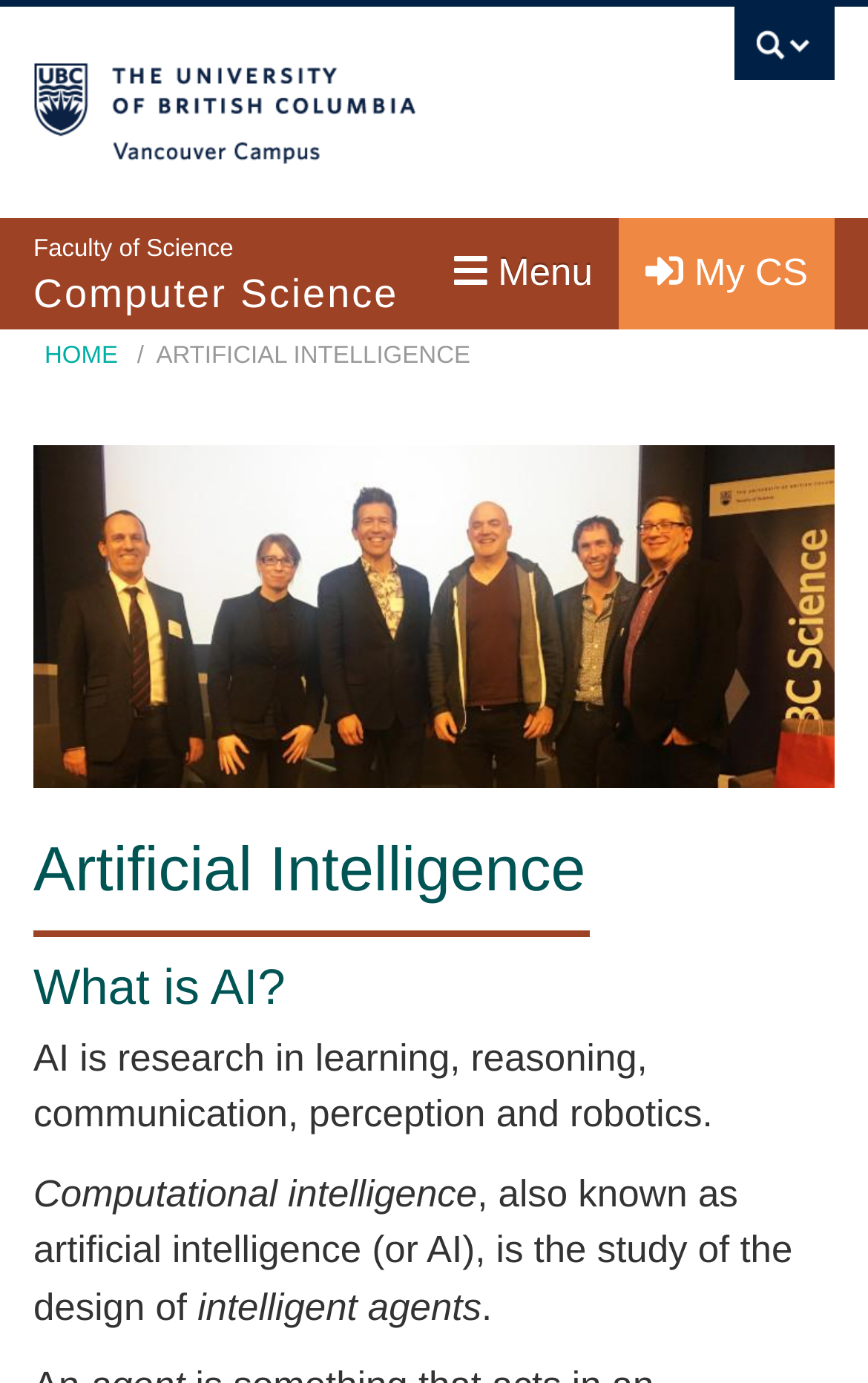Please specify the bounding box coordinates of the clickable section necessary to execute the following command: "View all solutions".

None